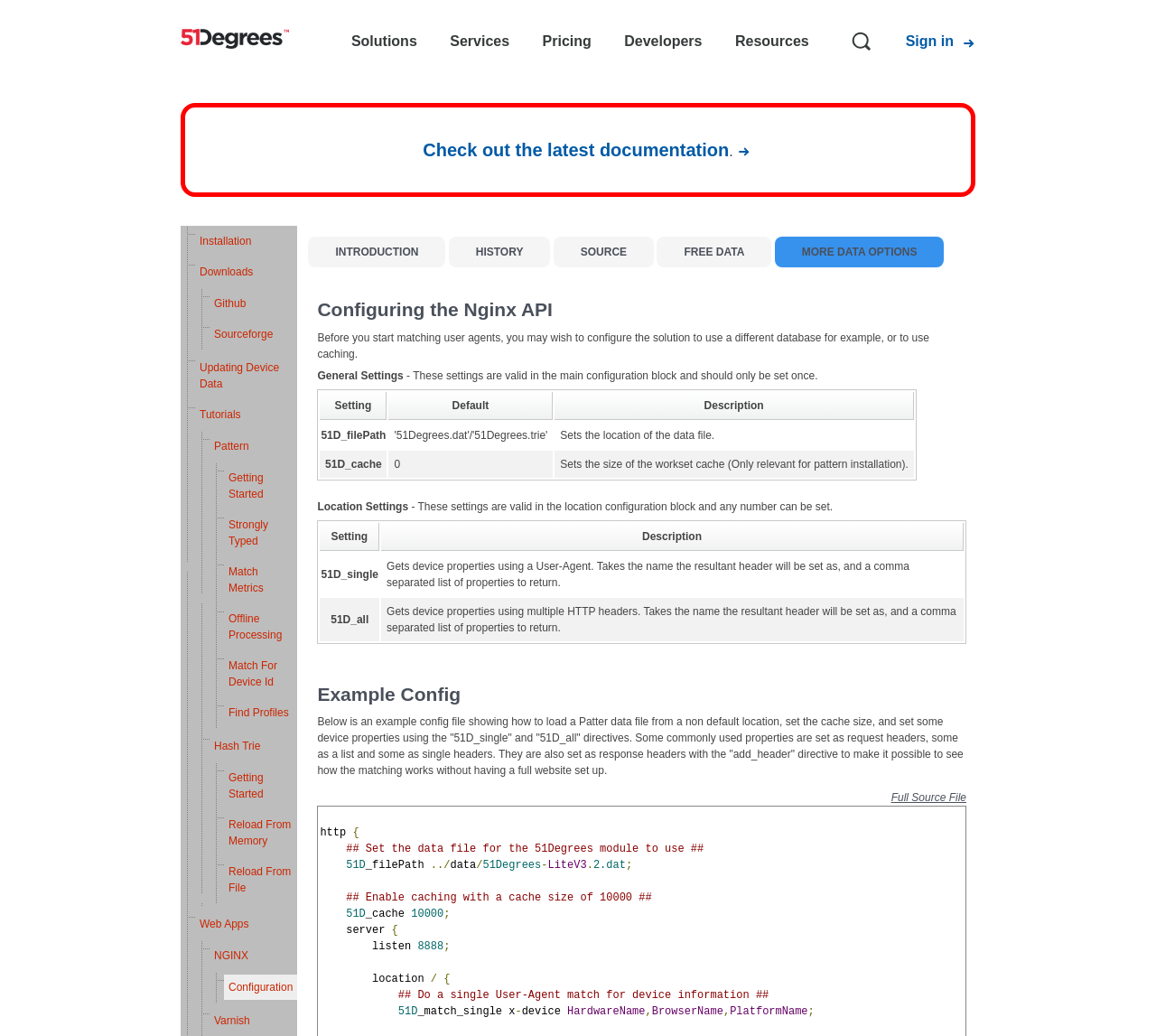What is the name of the module being configured?
Provide a comprehensive and detailed answer to the question.

This answer can be found in the logo at the top left of the webpage, which is labeled as '51Degrees logo', and also in the various settings and directives throughout the webpage that start with '51D_'.